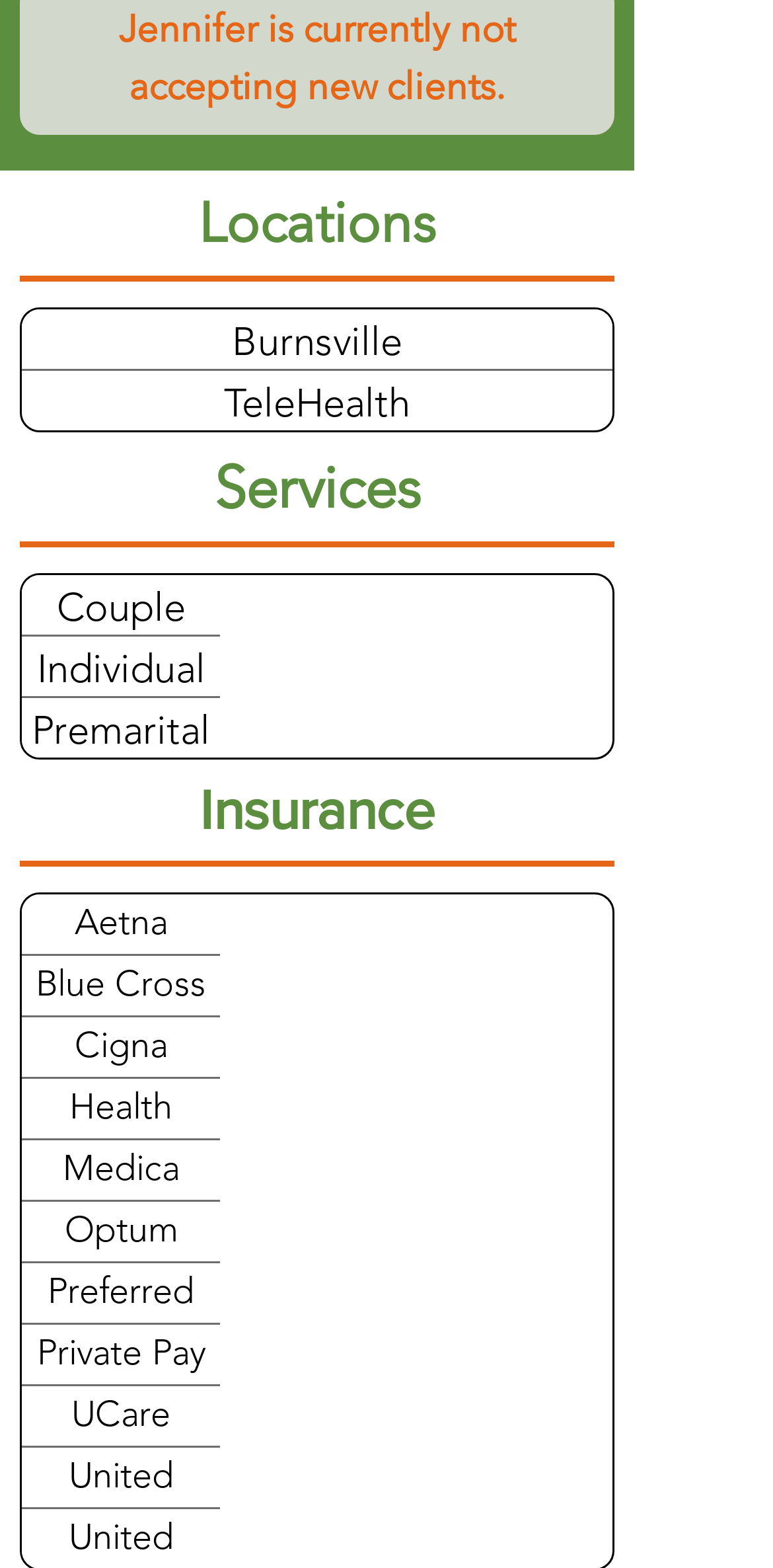Show the bounding box coordinates for the element that needs to be clicked to execute the following instruction: "Explore TeleHealth services". Provide the coordinates in the form of four float numbers between 0 and 1, i.e., [left, top, right, bottom].

[0.028, 0.237, 0.792, 0.274]